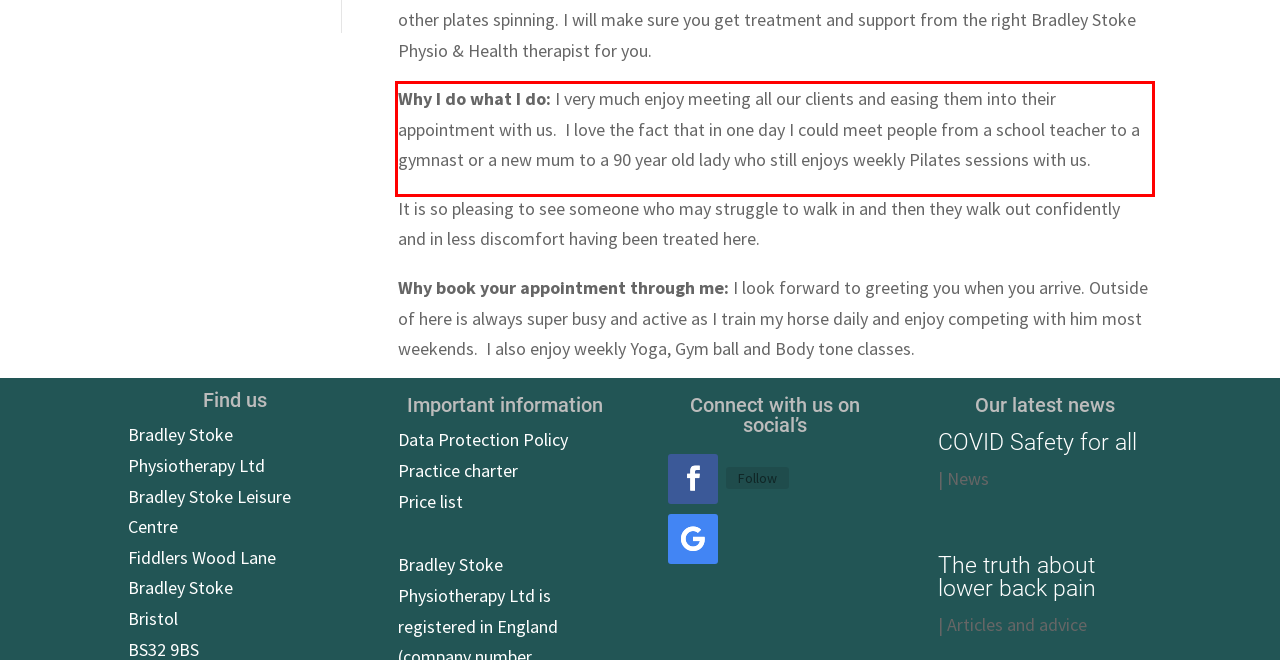You are provided with a screenshot of a webpage that includes a UI element enclosed in a red rectangle. Extract the text content inside this red rectangle.

Why I do what I do: I very much enjoy meeting all our clients and easing them into their appointment with us. I love the fact that in one day I could meet people from a school teacher to a gymnast or a new mum to a 90 year old lady who still enjoys weekly Pilates sessions with us.